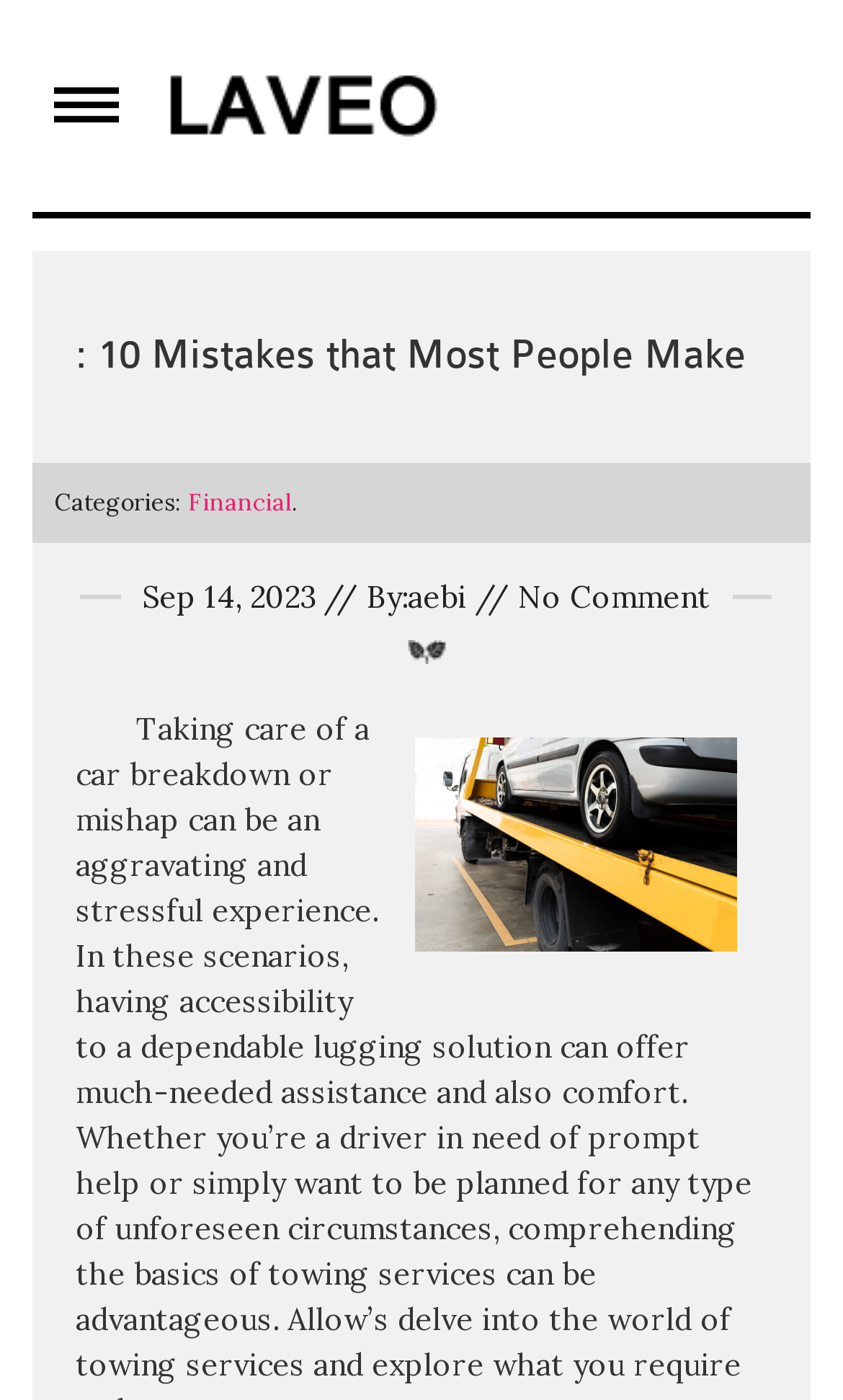Generate a comprehensive description of the contents of the webpage.

The webpage is about an article titled "10 Mistakes that Most People Make" from Bravica. At the top left, there is a button. Next to it, on the top left, is a link to Bravica, accompanied by an image with the same name. 

Below these elements, there is a heading that displays the title of the article. Under the heading, there is a label "Categories:" followed by a link to the "Financial" category. A period is placed after the link. 

Further down, there is a paragraph of text that mentions the date "Sep 14, 2023", the author "aebi", and notes that there are no comments. This text is accompanied by an image on the right side.